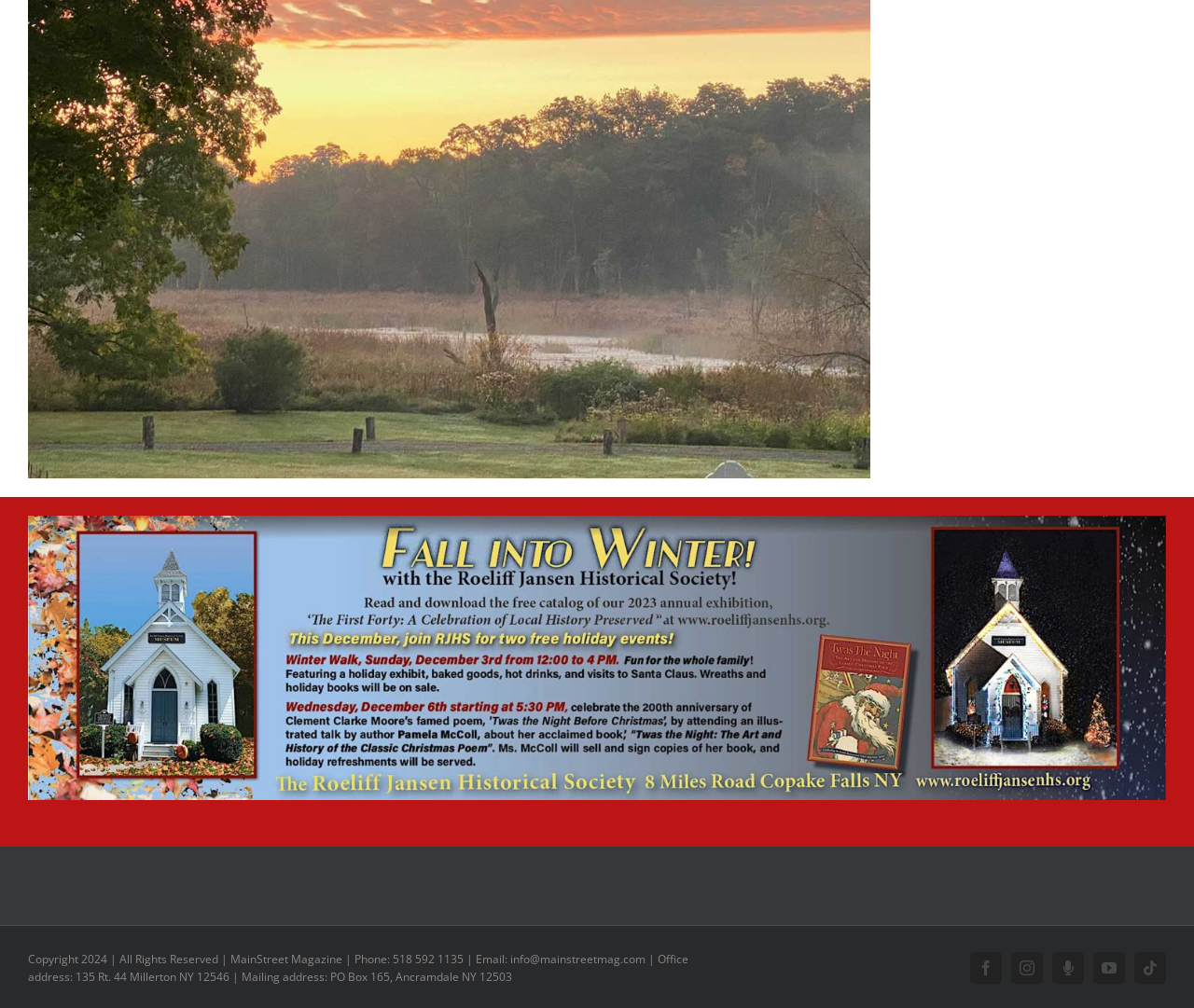Provide the bounding box coordinates of the HTML element this sentence describes: "Moxie Podcast".

[0.881, 0.944, 0.908, 0.976]